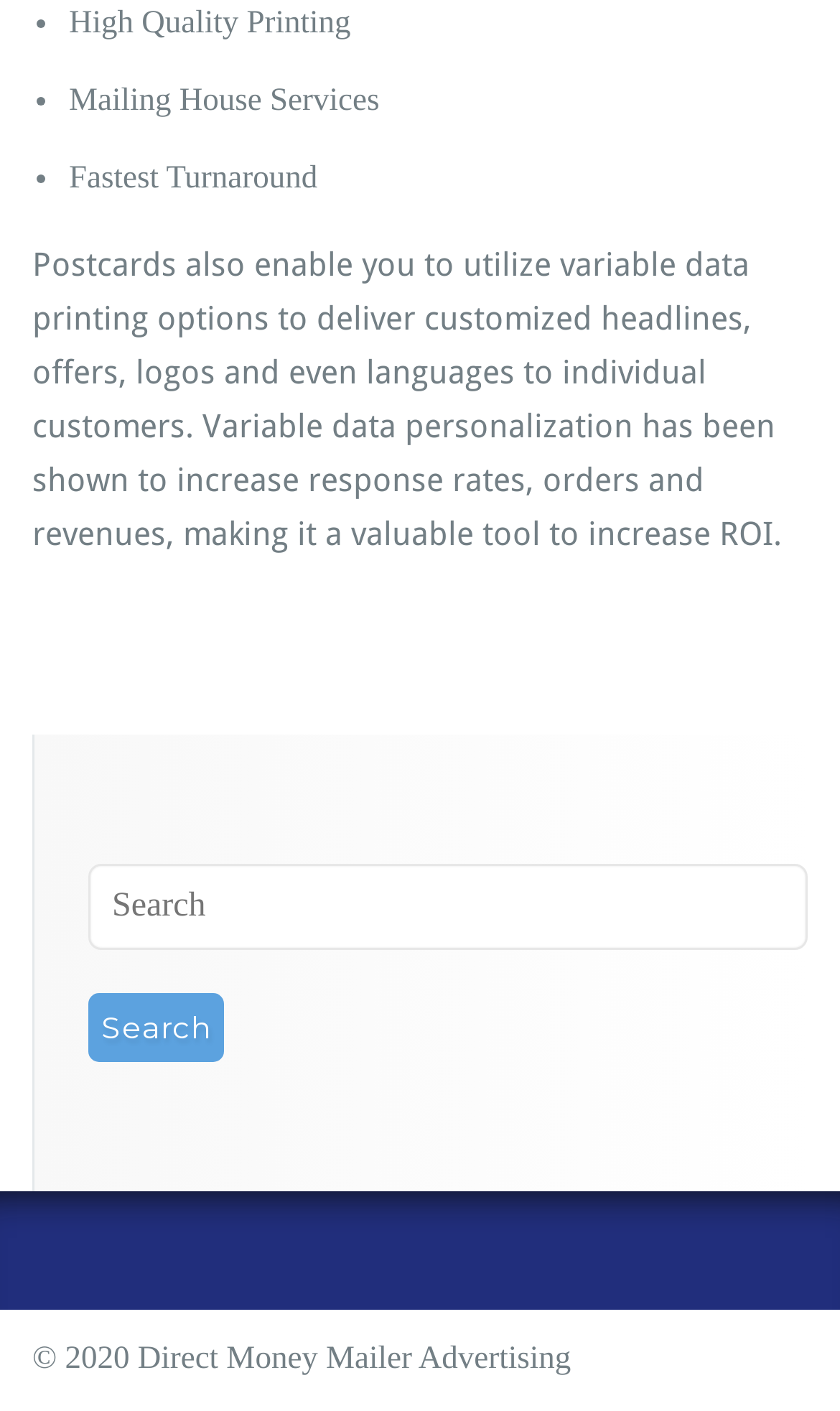Could you please study the image and provide a detailed answer to the question:
What year is the copyright for?

The StaticText element with bounding box coordinates [0.038, 0.951, 0.68, 0.975] contains the copyright information '© 2020 Direct Money Mailer Advertising', indicating that the copyright is for the year 2020.